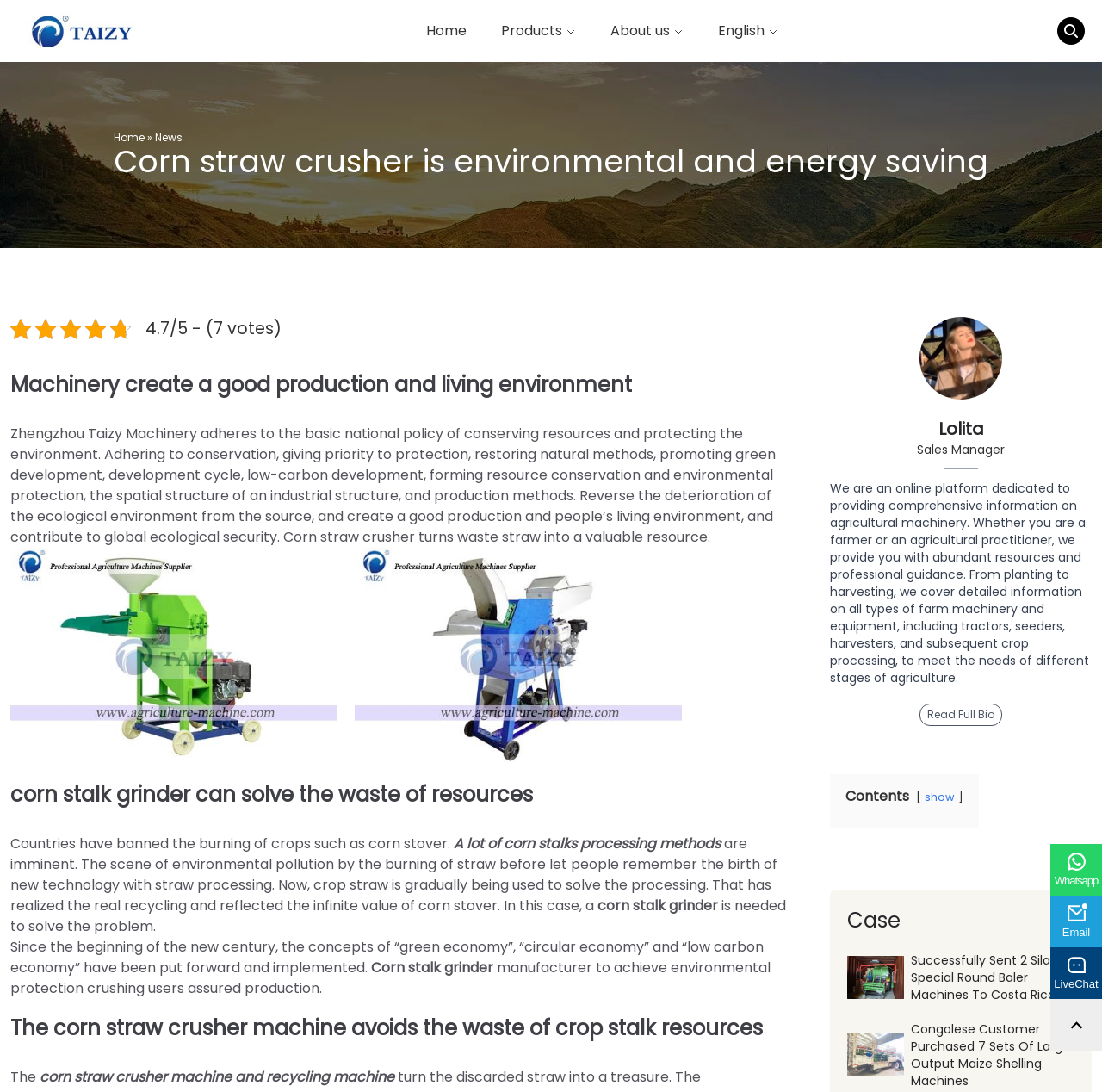What is the purpose of the corn straw crusher machine?
Examine the screenshot and reply with a single word or phrase.

Turn waste into treasure